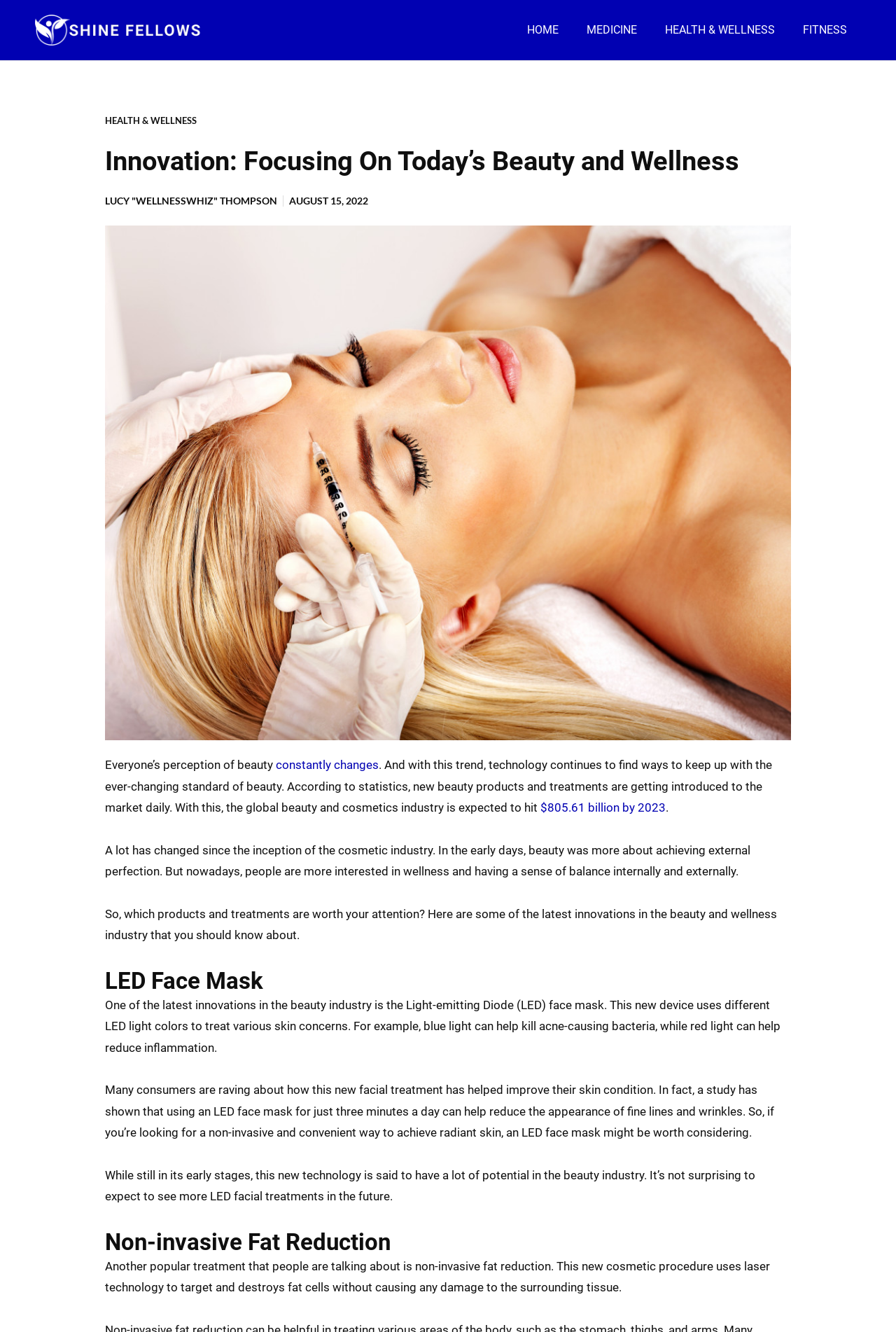Please locate the bounding box coordinates of the element's region that needs to be clicked to follow the instruction: "Click the '$805.61 billion by 2023' link". The bounding box coordinates should be provided as four float numbers between 0 and 1, i.e., [left, top, right, bottom].

[0.603, 0.601, 0.743, 0.612]